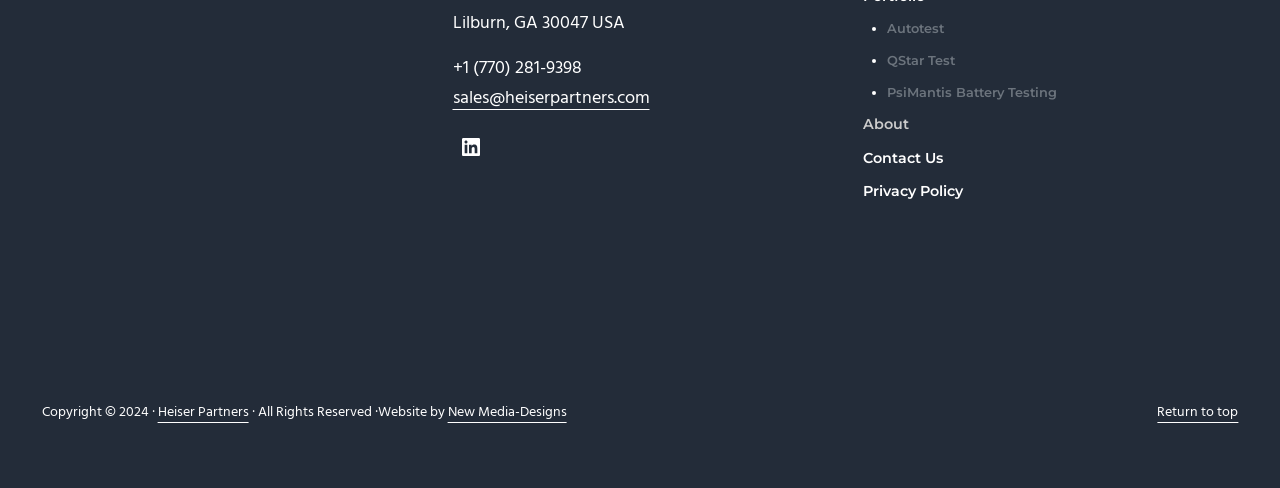Respond to the following question using a concise word or phrase: 
Who designed the company's website?

New Media-Designs